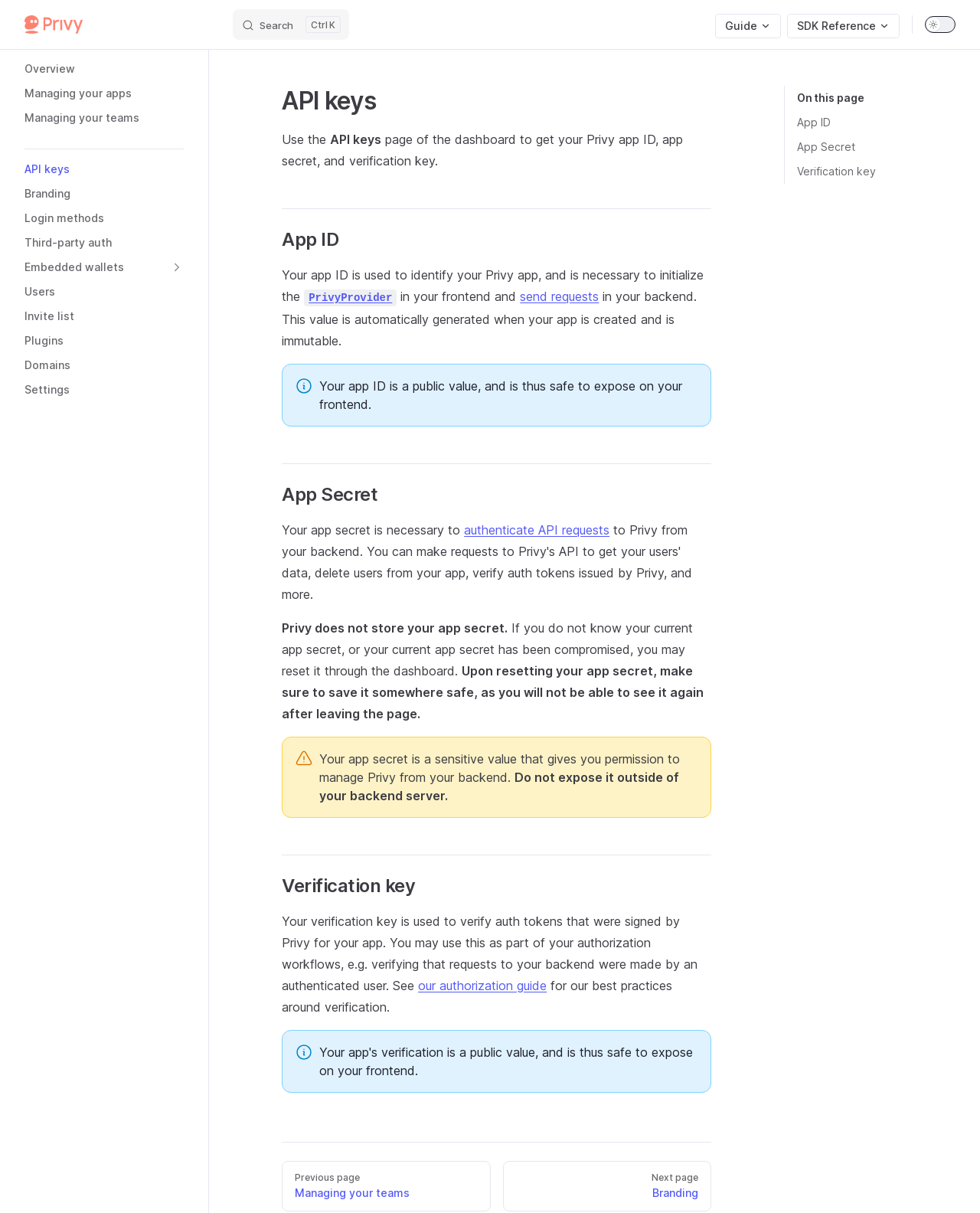Determine the bounding box coordinates for the HTML element mentioned in the following description: "Verification key". The coordinates should be a list of four floats ranging from 0 to 1, represented as [left, top, right, bottom].

[0.813, 0.131, 0.975, 0.152]